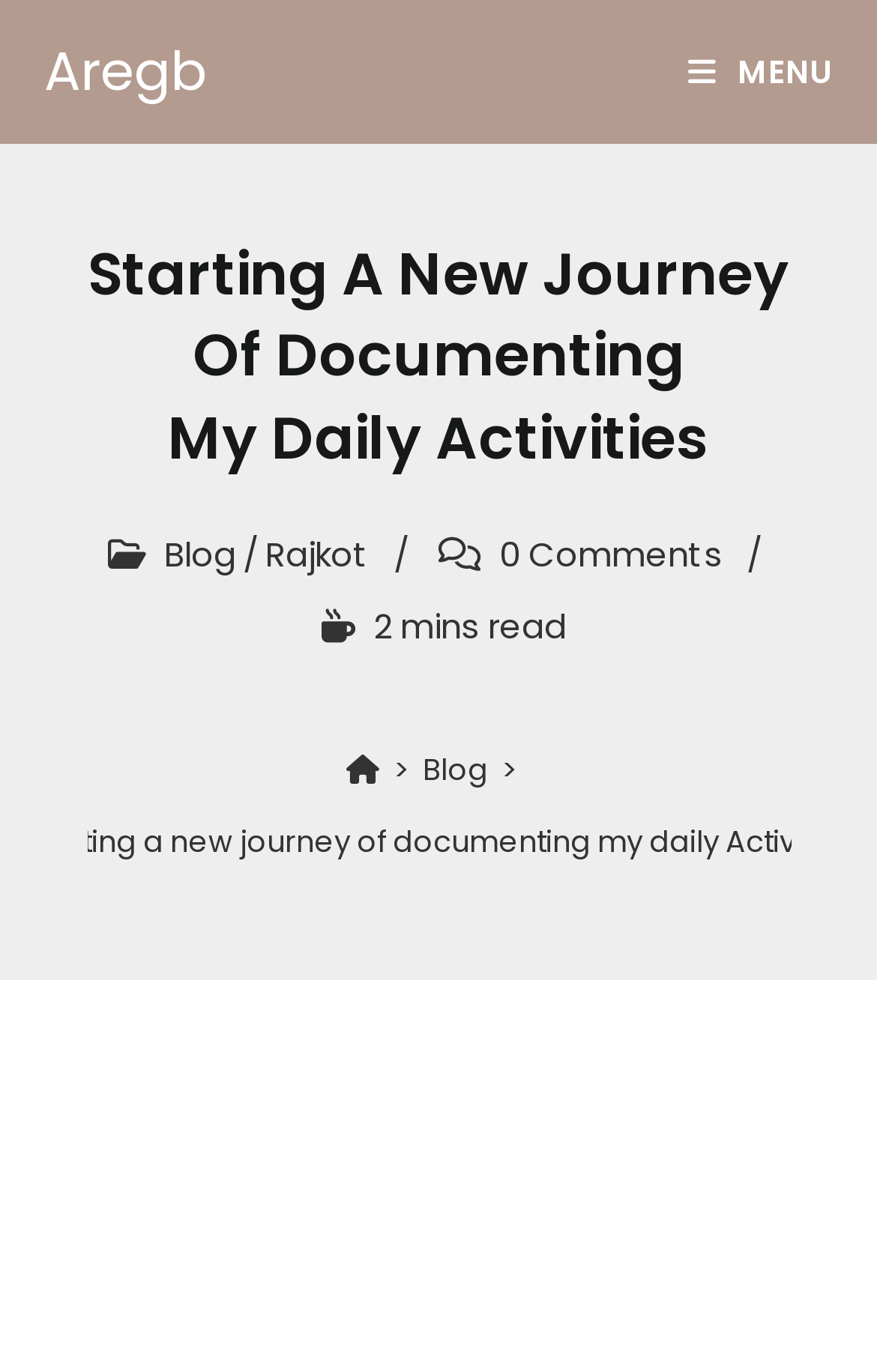Identify the bounding box for the UI element that is described as follows: "0 Comments".

[0.569, 0.382, 0.823, 0.426]